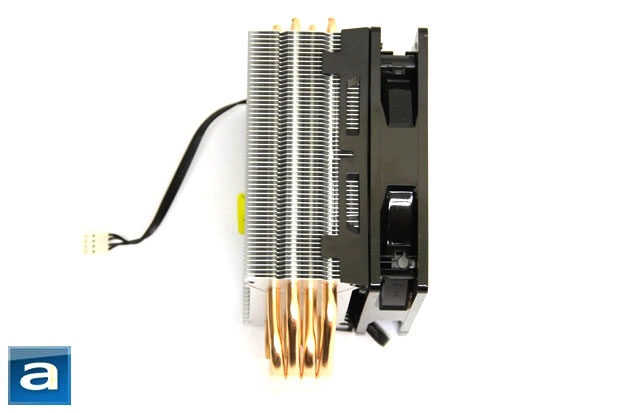Using the image as a reference, answer the following question in as much detail as possible:
What is the purpose of the Cooler Master Hyper 212 EVO?

The caption describes the Cooler Master Hyper 212 EVO as a popular CPU cooler designed for effective thermal management, making it a noteworthy choice for PC builders seeking reliable cooling solutions.